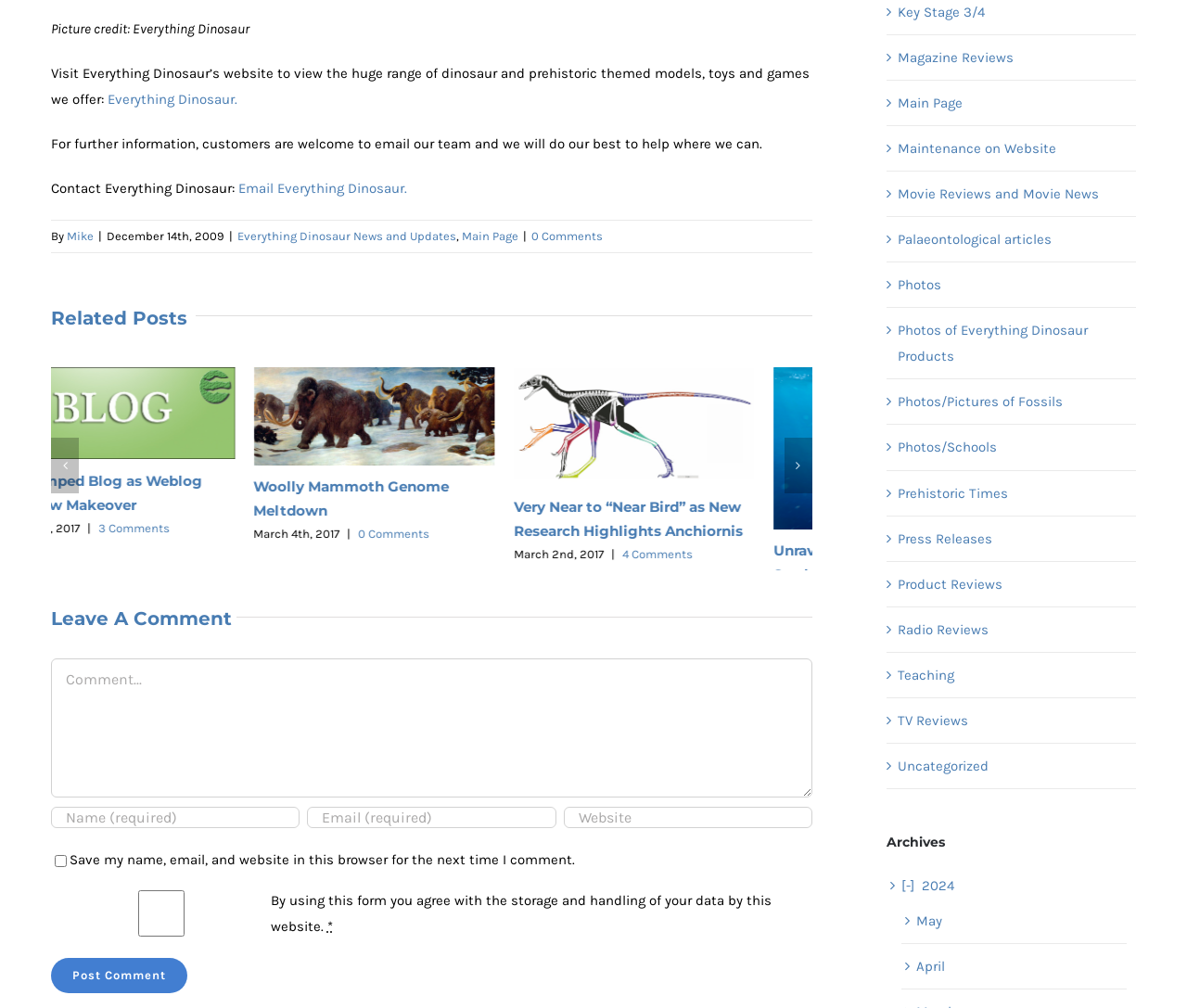What is the name of the website?
Please use the visual content to give a single word or phrase answer.

Everything Dinosaur